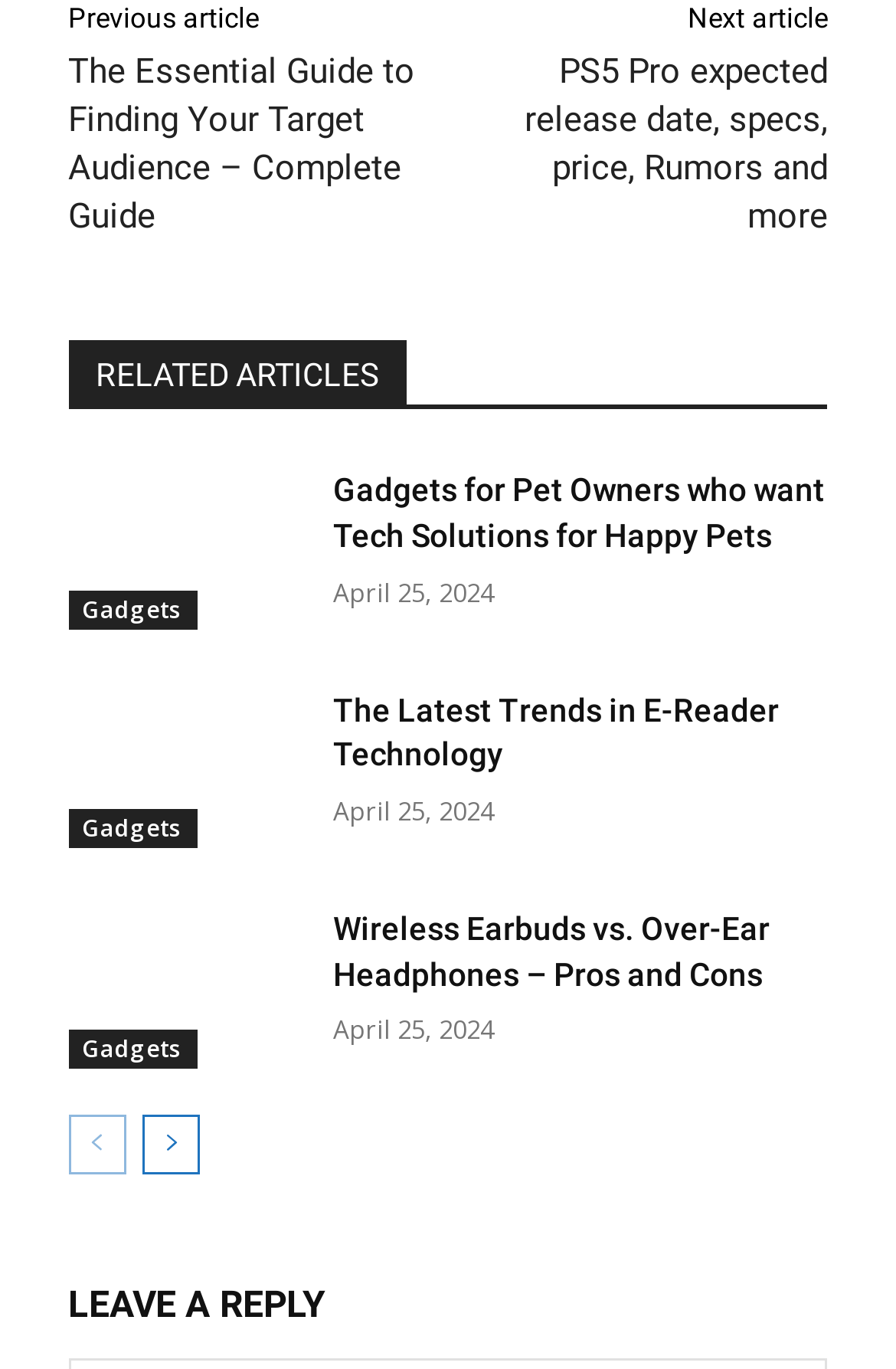What is the title of the section below the related articles?
Answer briefly with a single word or phrase based on the image.

LEAVE A REPLY